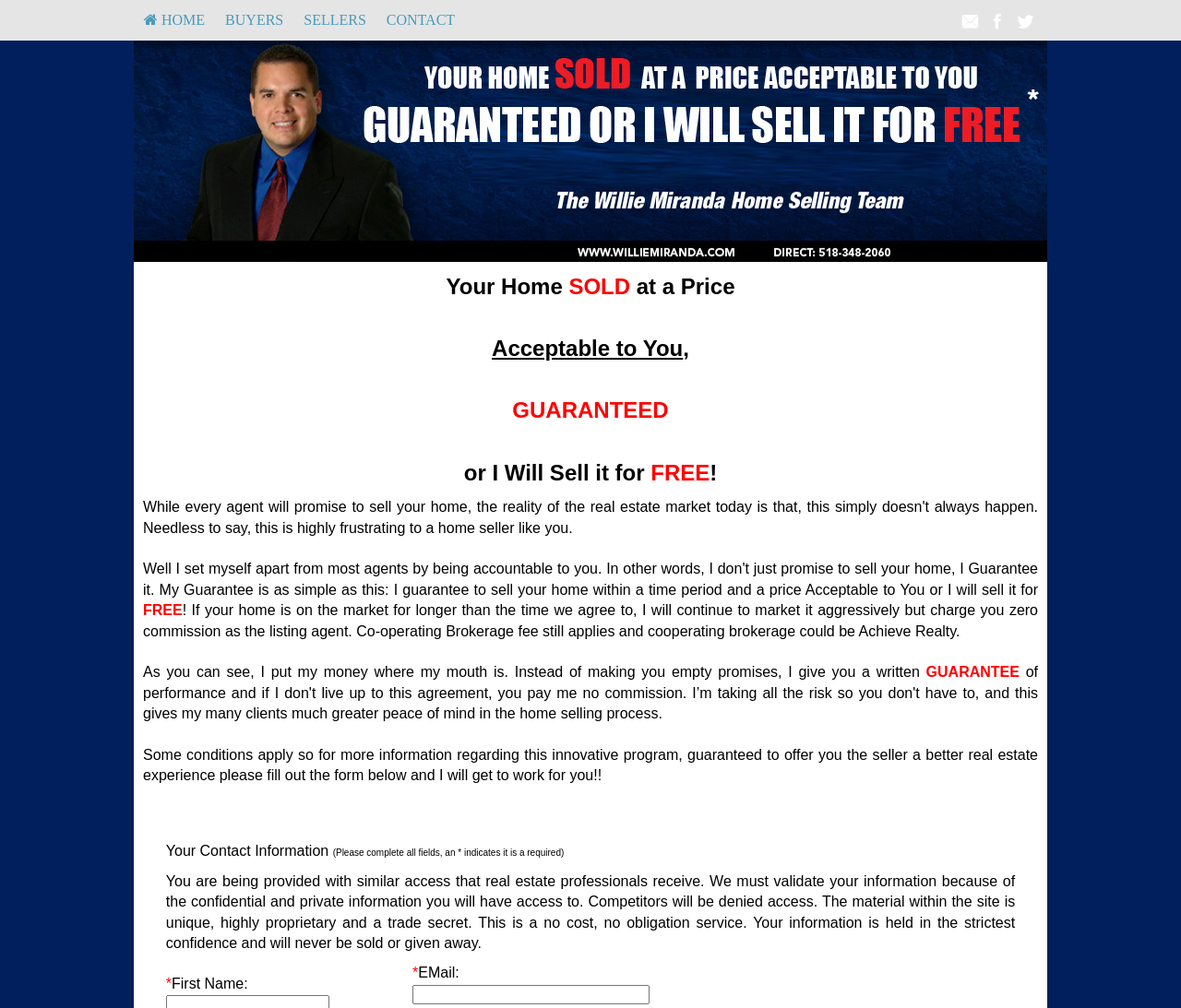Provide the bounding box coordinates of the HTML element described by the text: "parent_node: *EMail: name="Email"". The coordinates should be in the format [left, top, right, bottom] with values between 0 and 1.

[0.349, 0.977, 0.55, 0.996]